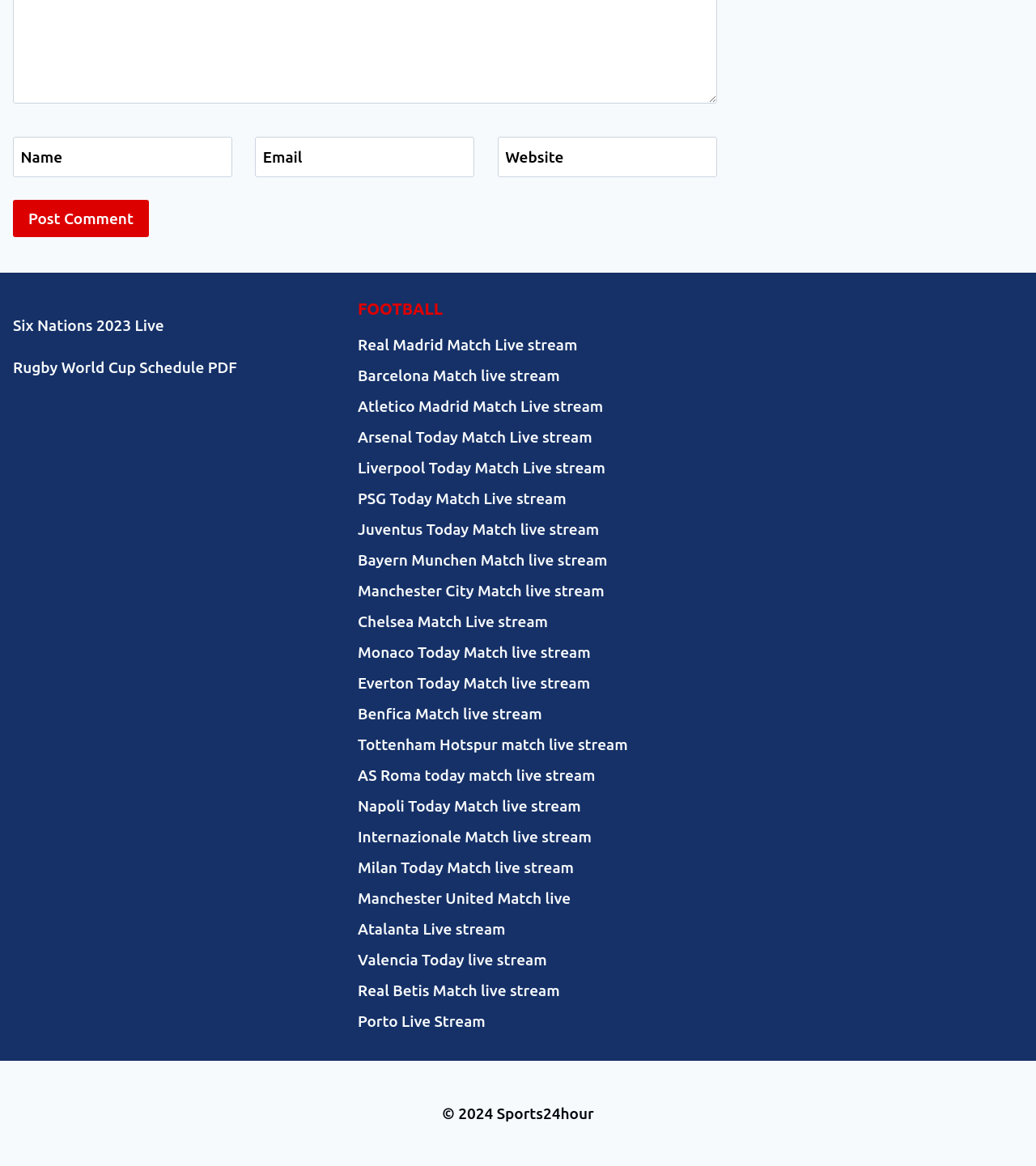Find the bounding box coordinates of the clickable area that will achieve the following instruction: "Visit the Six Nations 2023 Live page".

[0.012, 0.272, 0.162, 0.287]